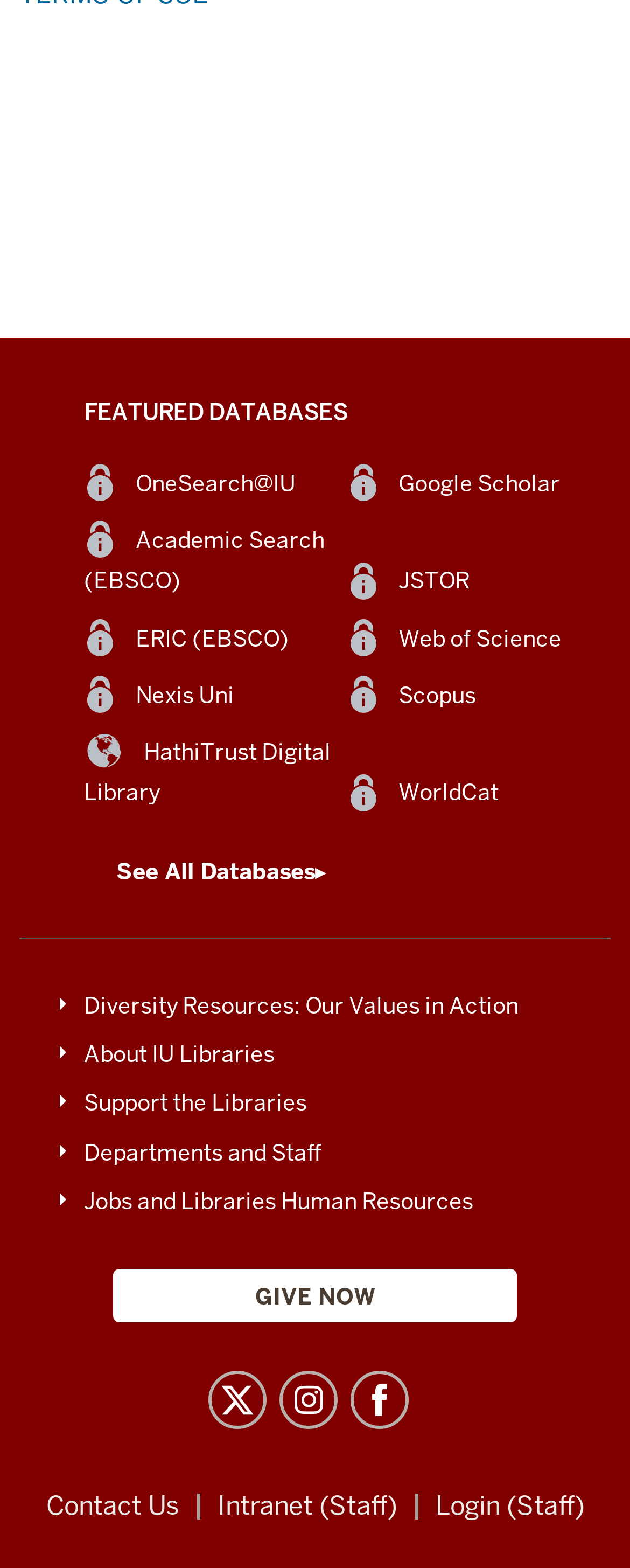Indicate the bounding box coordinates of the clickable region to achieve the following instruction: "Check out HathiTrust Digital Library."

[0.133, 0.47, 0.526, 0.515]